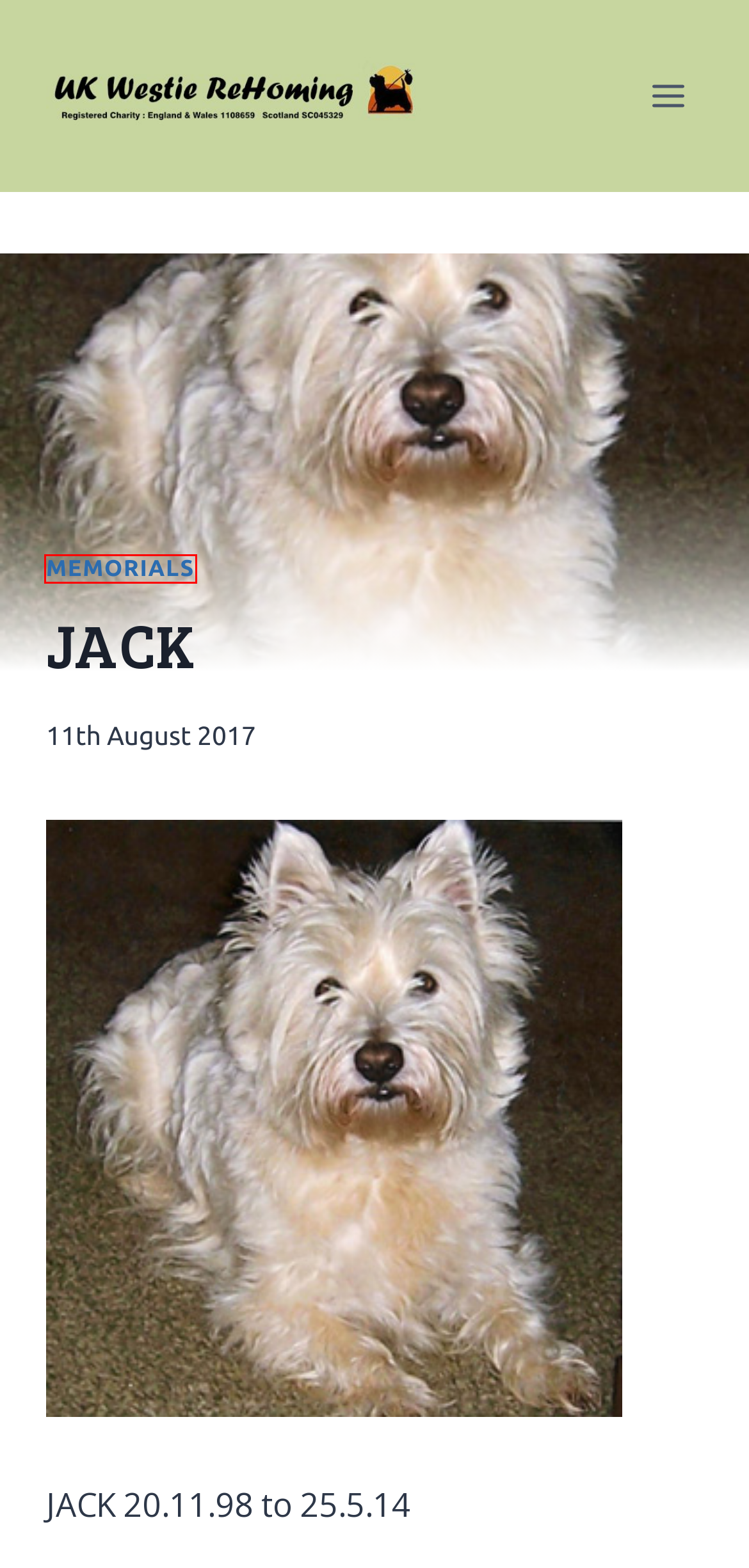You have a screenshot of a webpage with an element surrounded by a red bounding box. Choose the webpage description that best describes the new page after clicking the element inside the red bounding box. Here are the candidates:
A. HAMISH | UK Westie ReHoming
B. Tia | UK Westie ReHoming
C. Roxi | UK Westie ReHoming
D. Archie | UK Westie ReHoming
E. Alfie | UK Westie ReHoming
F. Home | UK Westie ReHoming
G. Memorials | UK Westie ReHoming
H. Cairn Mount | UK Westie ReHoming

G